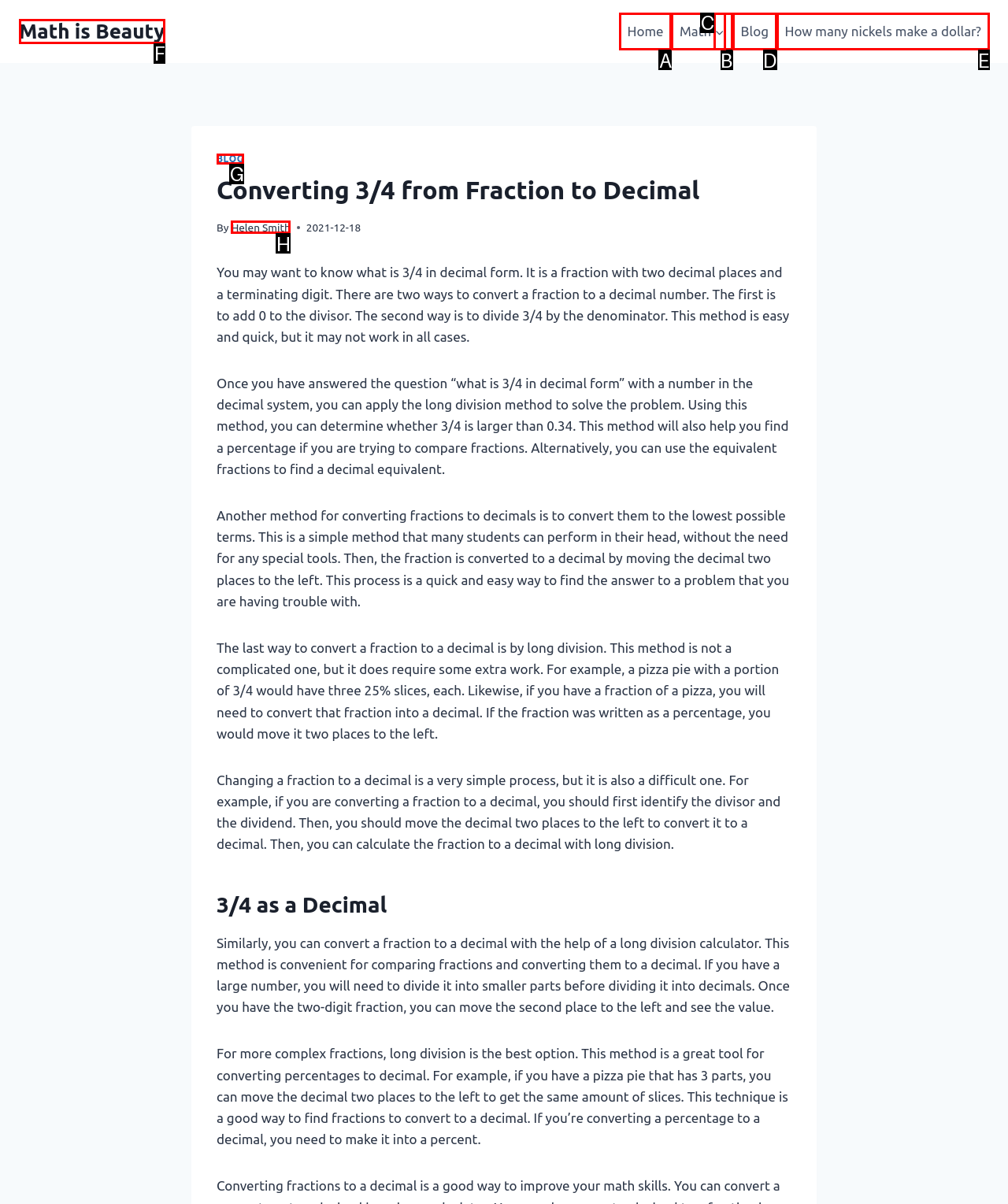Identify the letter of the UI element you should interact with to perform the task: Click on the 'Math is Beauty' link
Reply with the appropriate letter of the option.

F